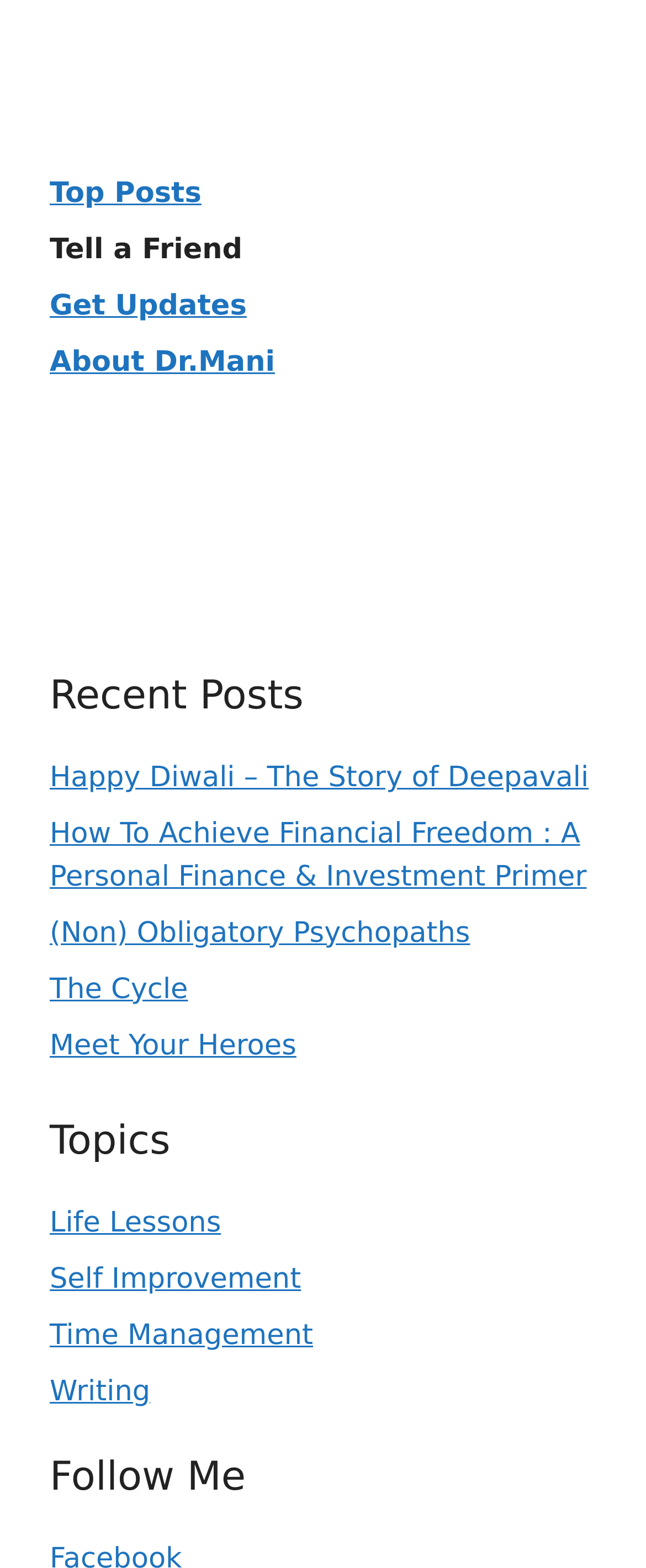Utilize the details in the image to thoroughly answer the following question: What is the purpose of the 'Tell a Friend' element?

The 'Tell a Friend' element is a StaticText element located at [0.077, 0.149, 0.375, 0.17] and is likely used to share the webpage with others, as its text suggests.